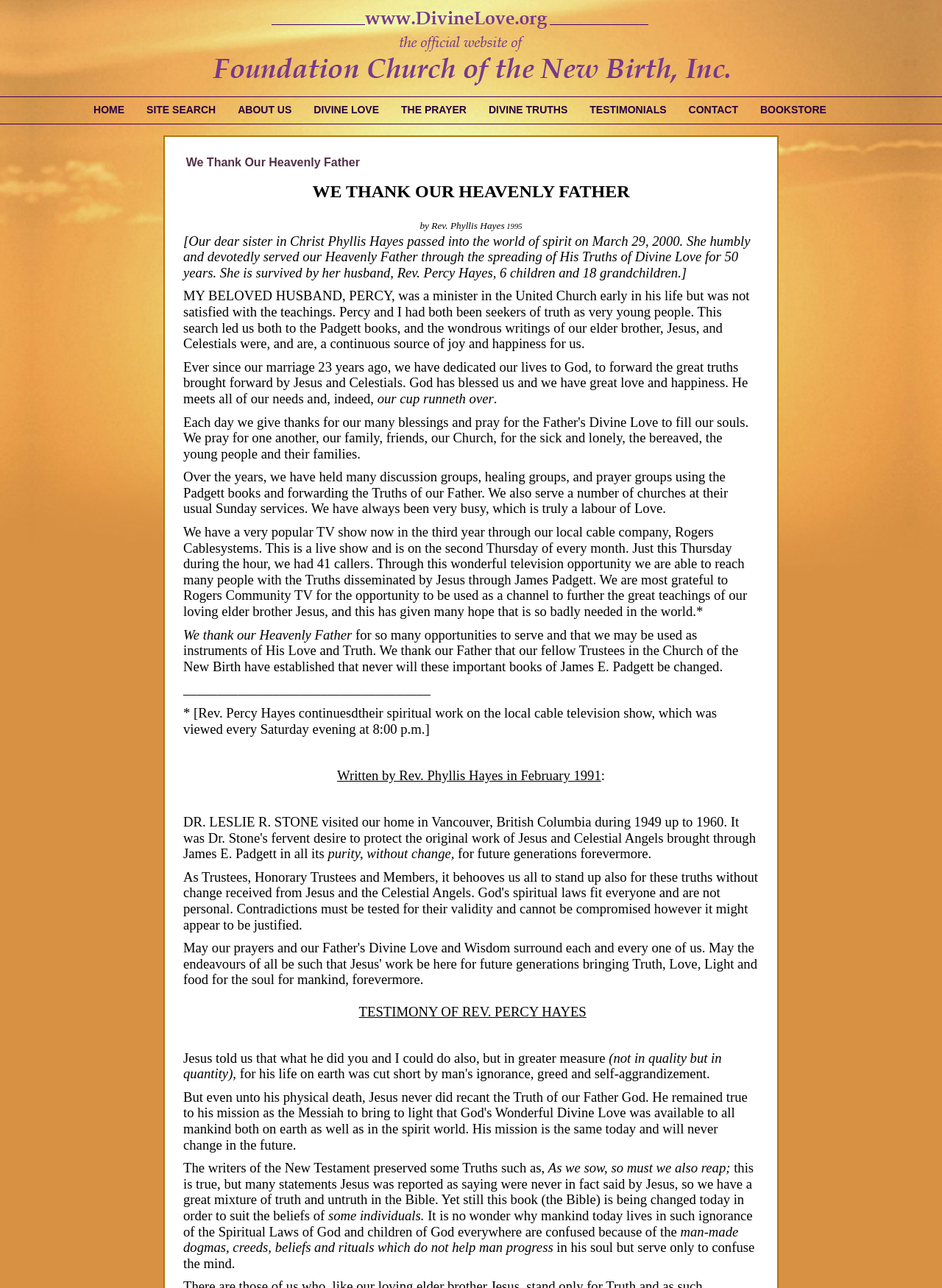Who wrote the testimony on the webpage?
Please provide a single word or phrase as the answer based on the screenshot.

Rev. Phyllis Hayes